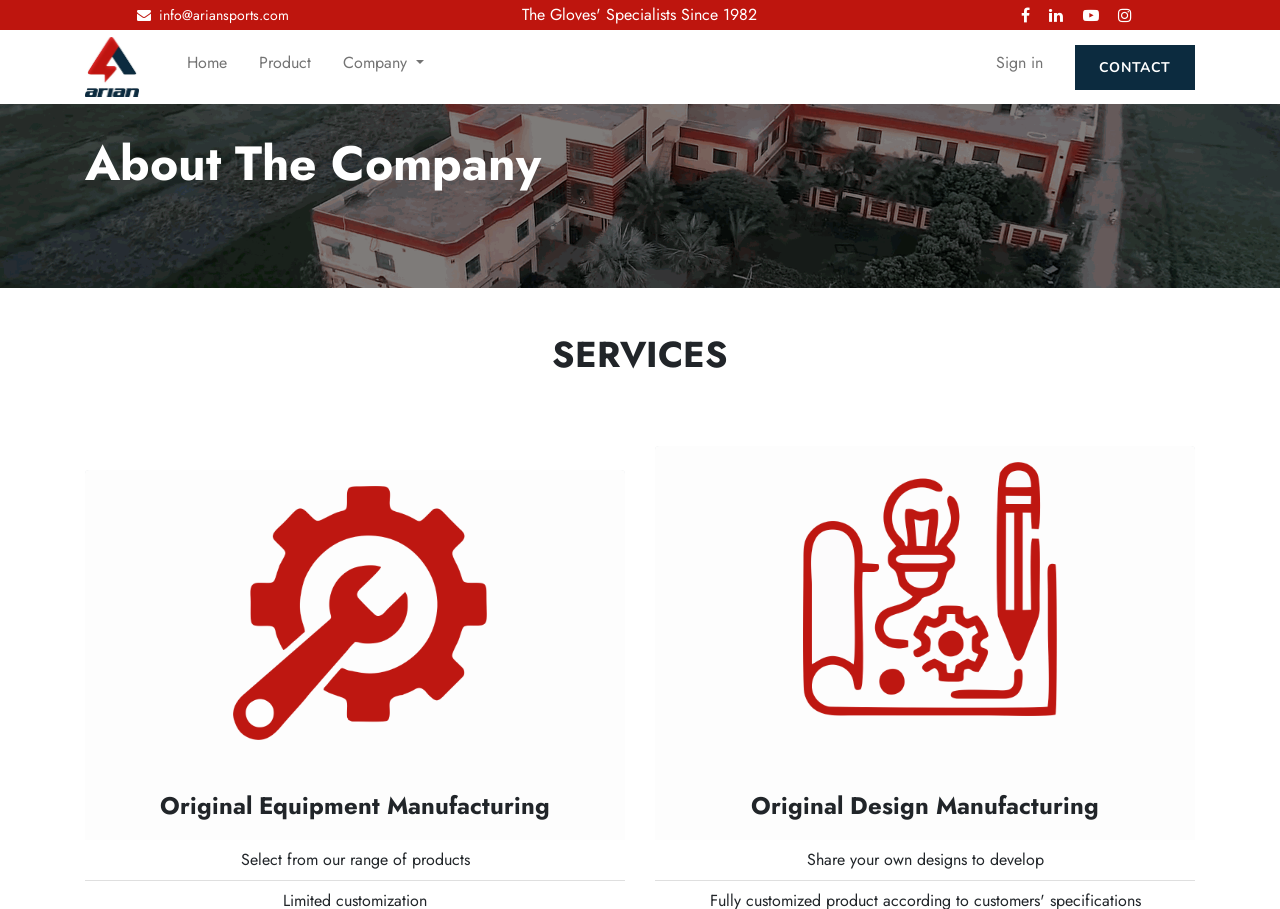Can you identify the bounding box coordinates of the clickable region needed to carry out this instruction: 'Sign in to the account'? The coordinates should be four float numbers within the range of 0 to 1, stated as [left, top, right, bottom].

[0.778, 0.039, 0.815, 0.109]